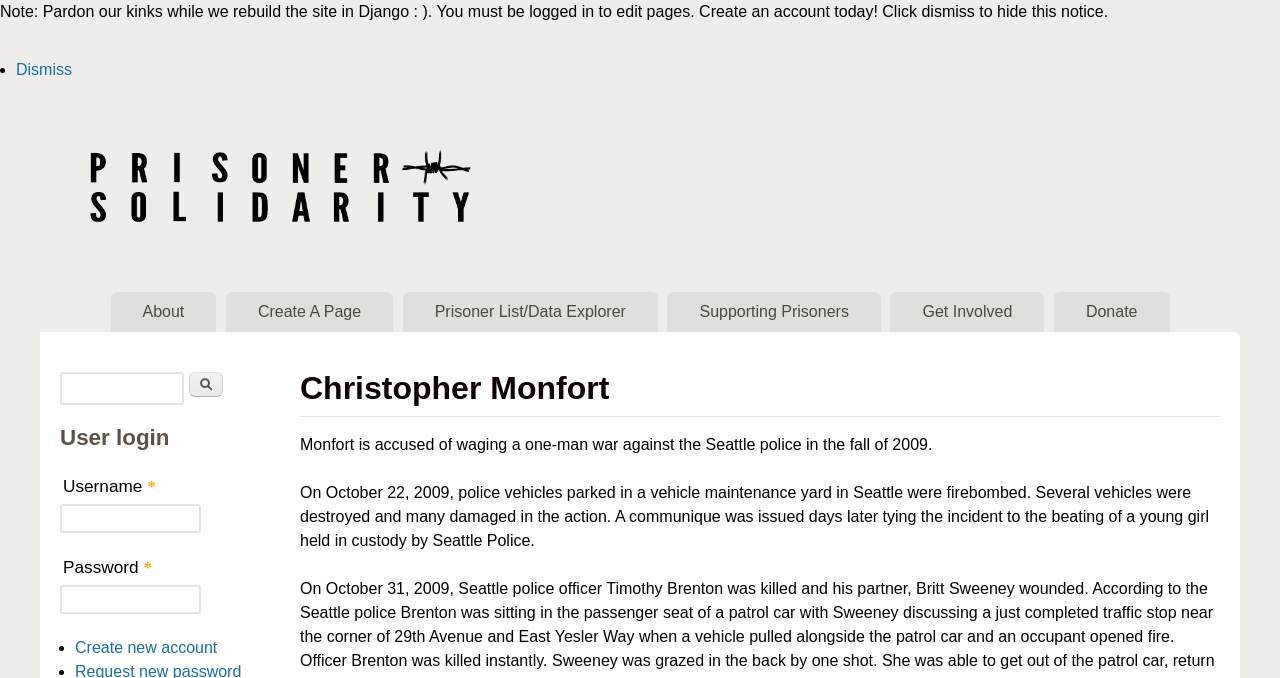Please identify the bounding box coordinates of where to click in order to follow the instruction: "Search for something".

[0.047, 0.549, 0.144, 0.597]